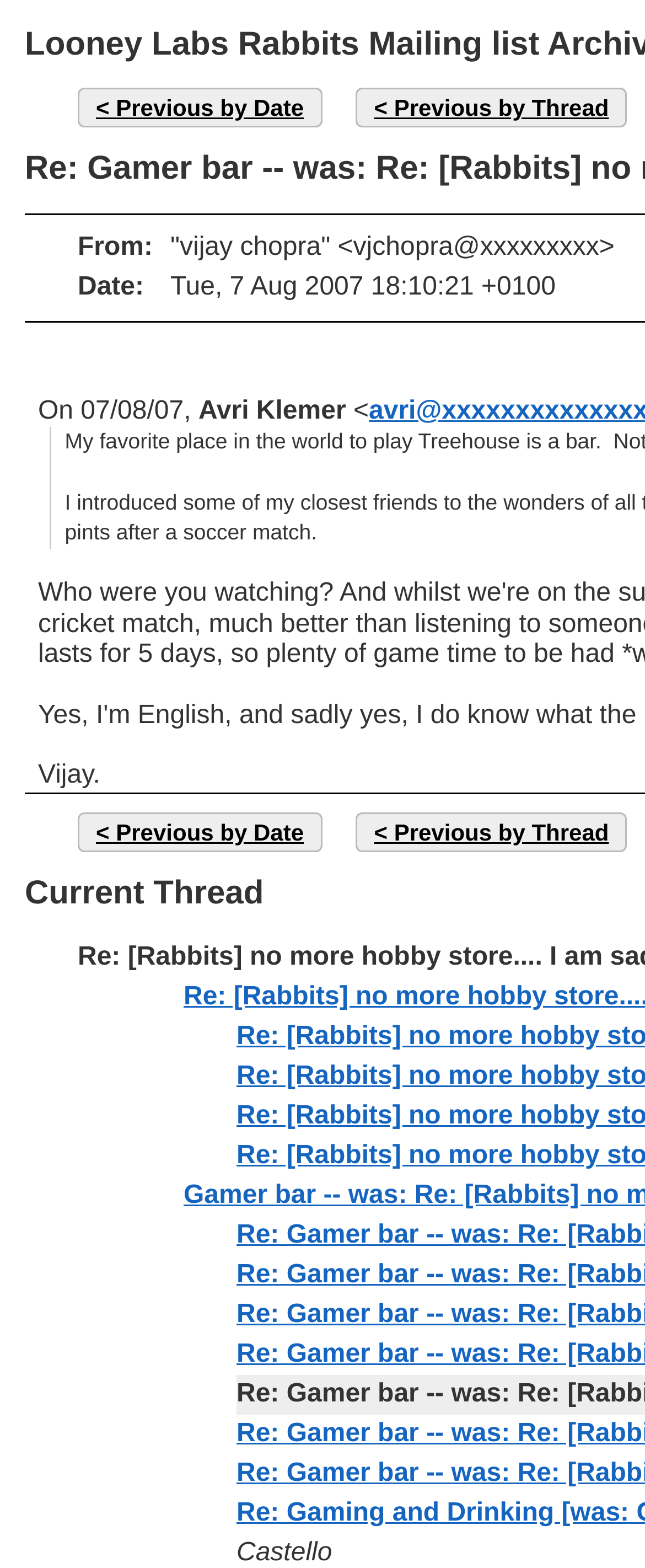What is the date of the message?
Using the details from the image, give an elaborate explanation to answer the question.

I found the date of the message by looking at the text 'Date' and its corresponding date, which is 'Tue, 7 Aug 2007 18:10:21 +0100'.